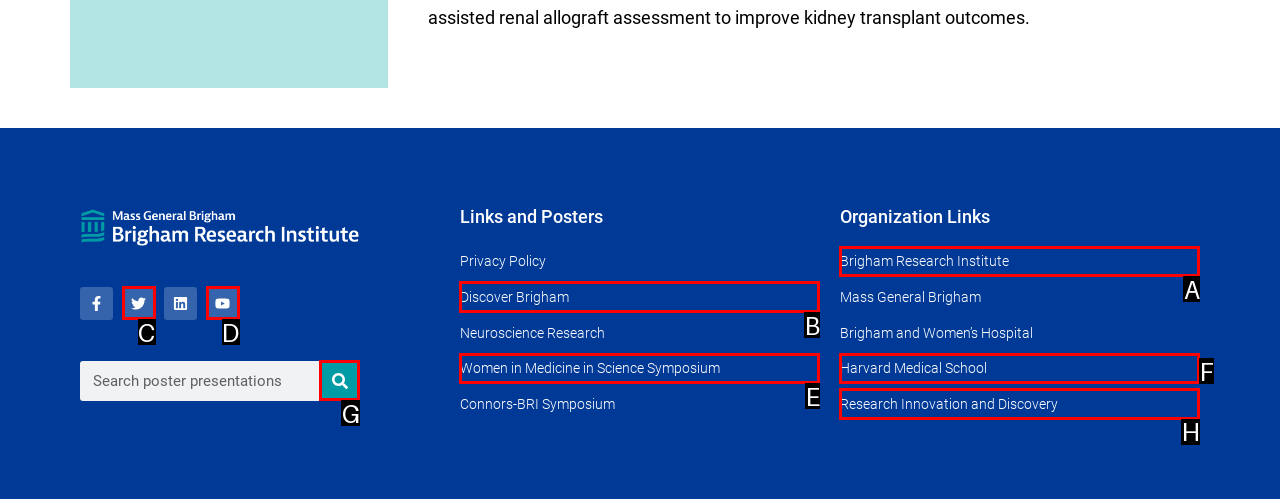Select the HTML element that needs to be clicked to perform the task: Get in touch with us. Reply with the letter of the chosen option.

None